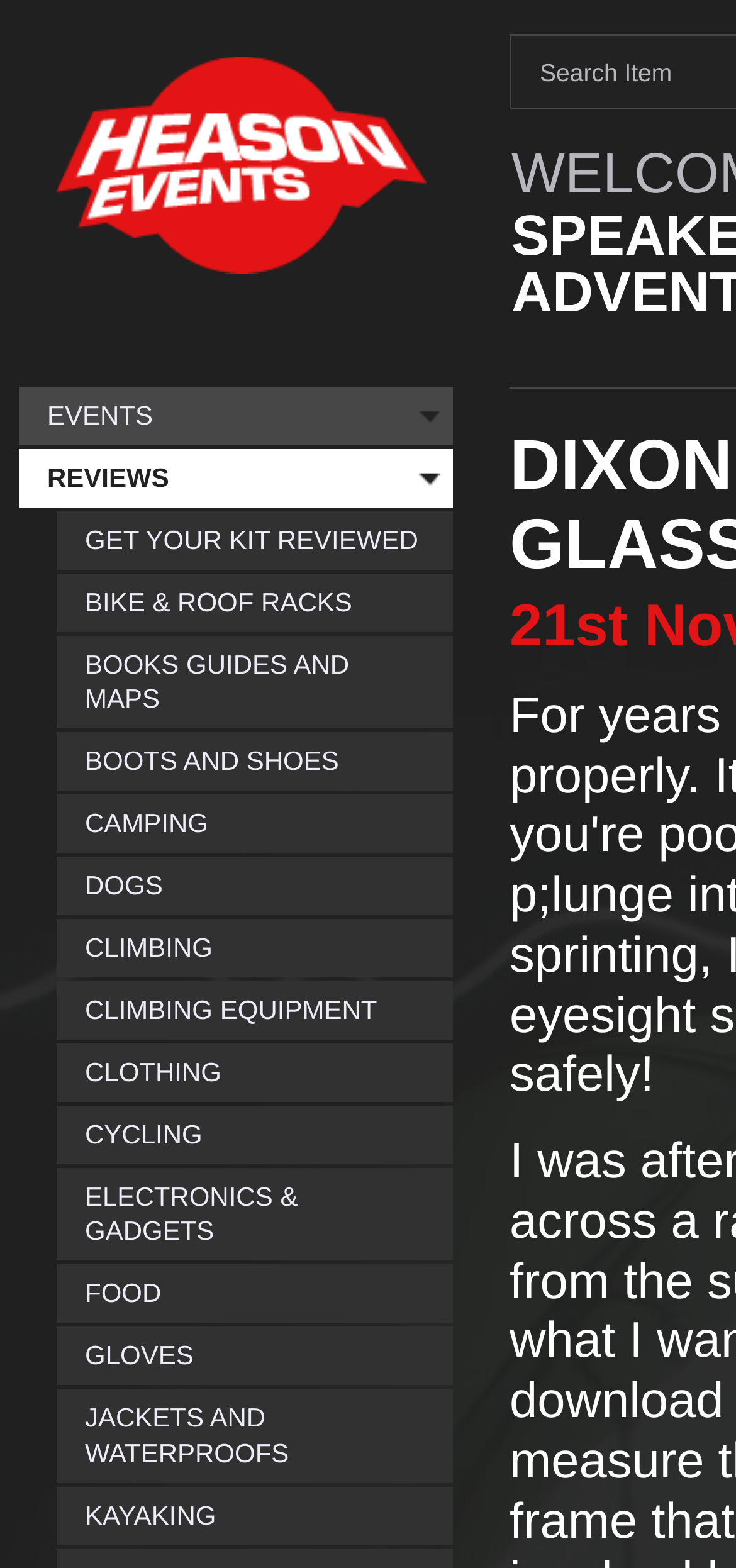Provide the bounding box coordinates of the UI element that matches the description: "Climbing Equipment".

[0.077, 0.626, 0.615, 0.663]